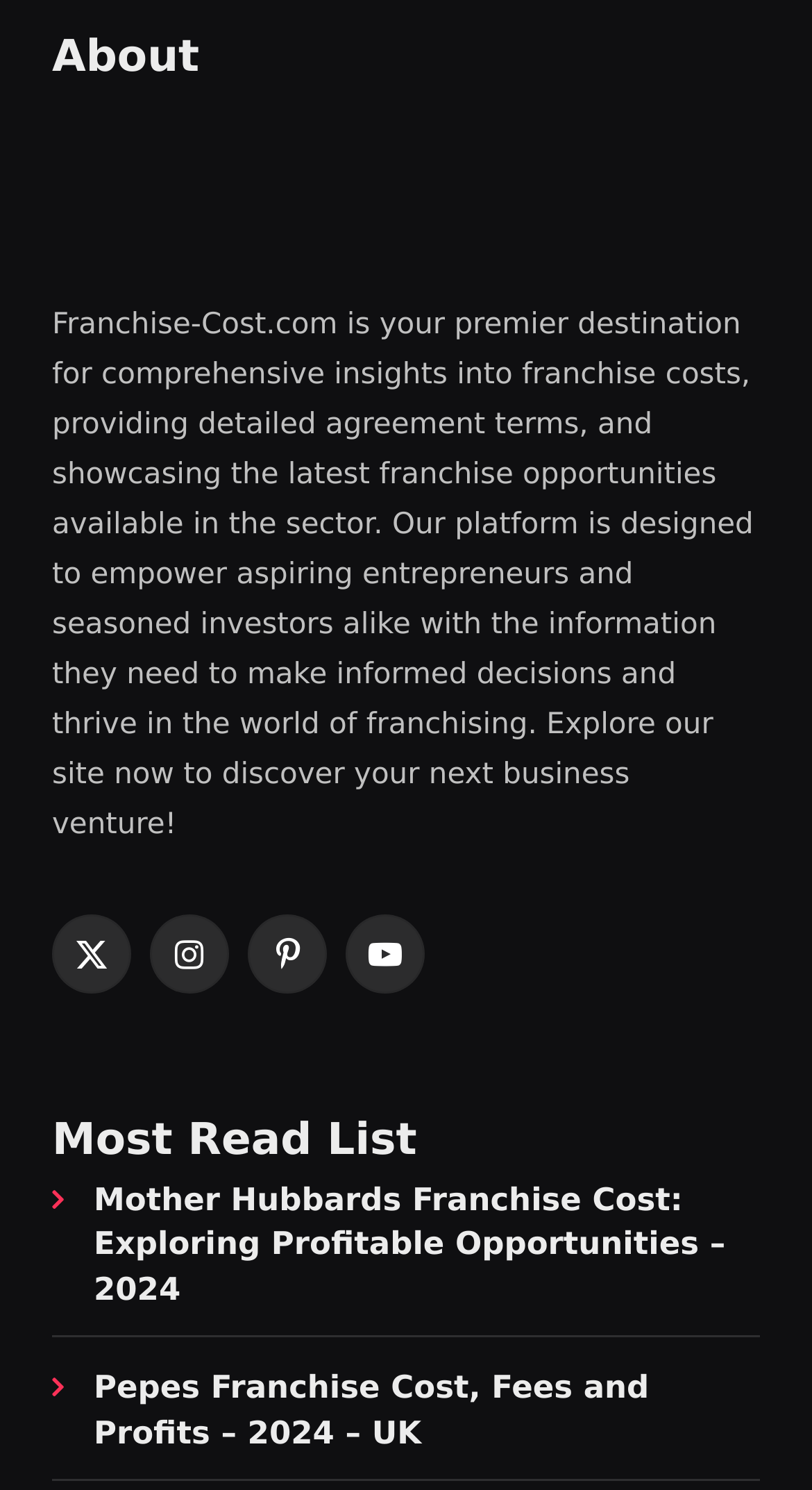Answer the question briefly using a single word or phrase: 
What is the first social media platform listed?

Twitter